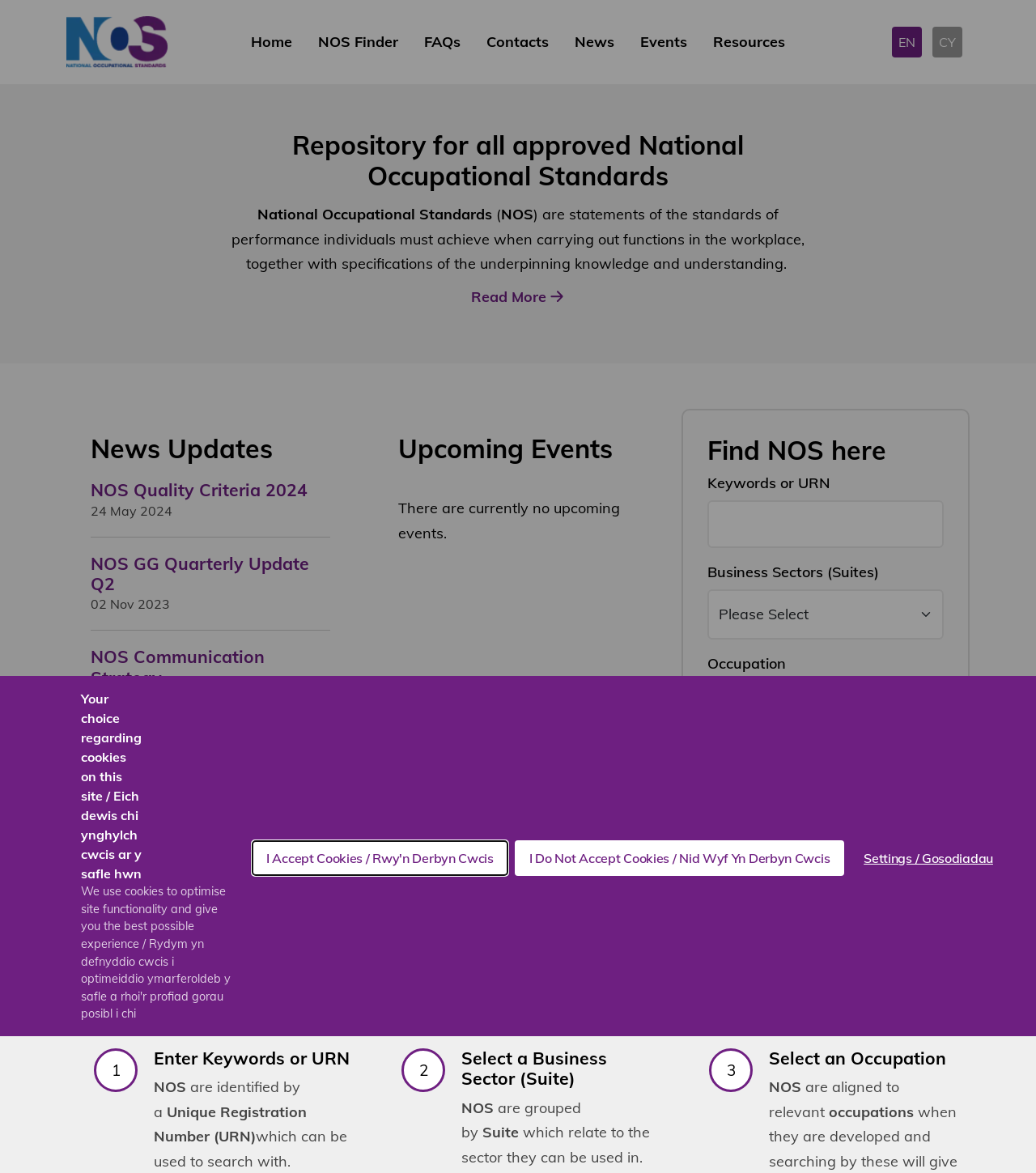Find and provide the bounding box coordinates for the UI element described here: "CY". The coordinates should be given as four float numbers between 0 and 1: [left, top, right, bottom].

[0.9, 0.023, 0.929, 0.049]